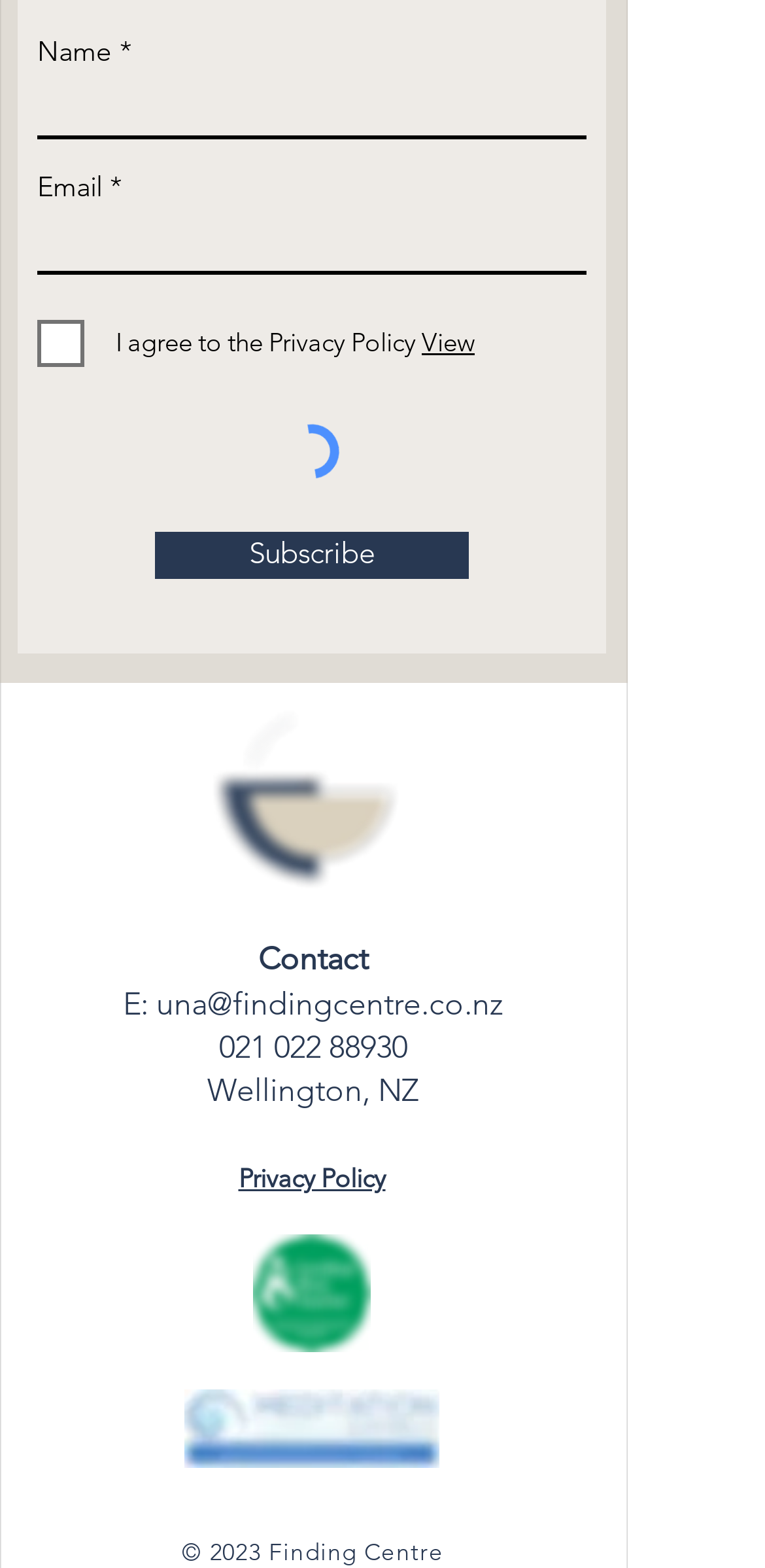Please specify the bounding box coordinates of the clickable region necessary for completing the following instruction: "Subscribe to the newsletter". The coordinates must consist of four float numbers between 0 and 1, i.e., [left, top, right, bottom].

[0.203, 0.339, 0.613, 0.369]